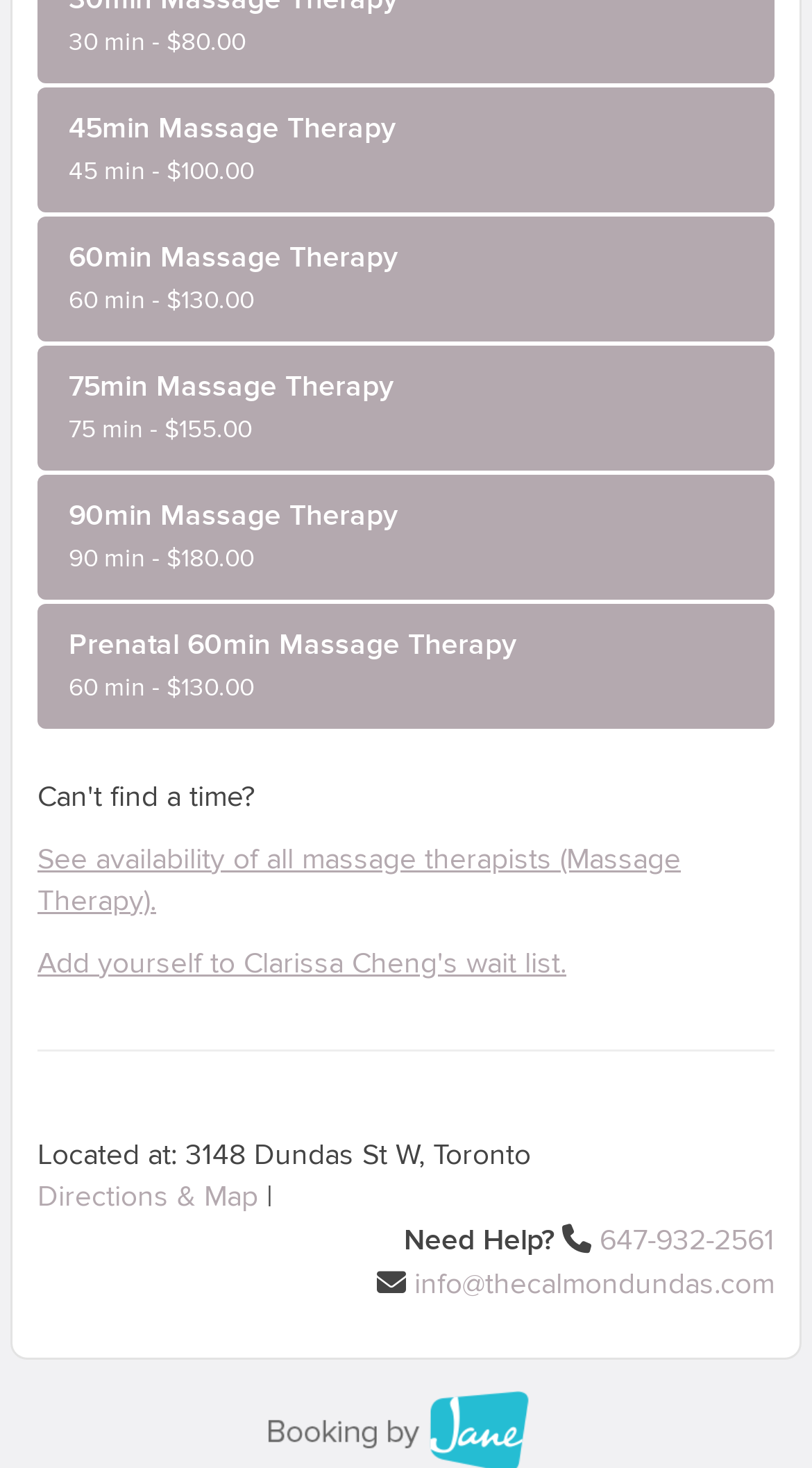Identify the bounding box coordinates of the element that should be clicked to fulfill this task: "Call for help". The coordinates should be provided as four float numbers between 0 and 1, i.e., [left, top, right, bottom].

[0.738, 0.835, 0.954, 0.855]